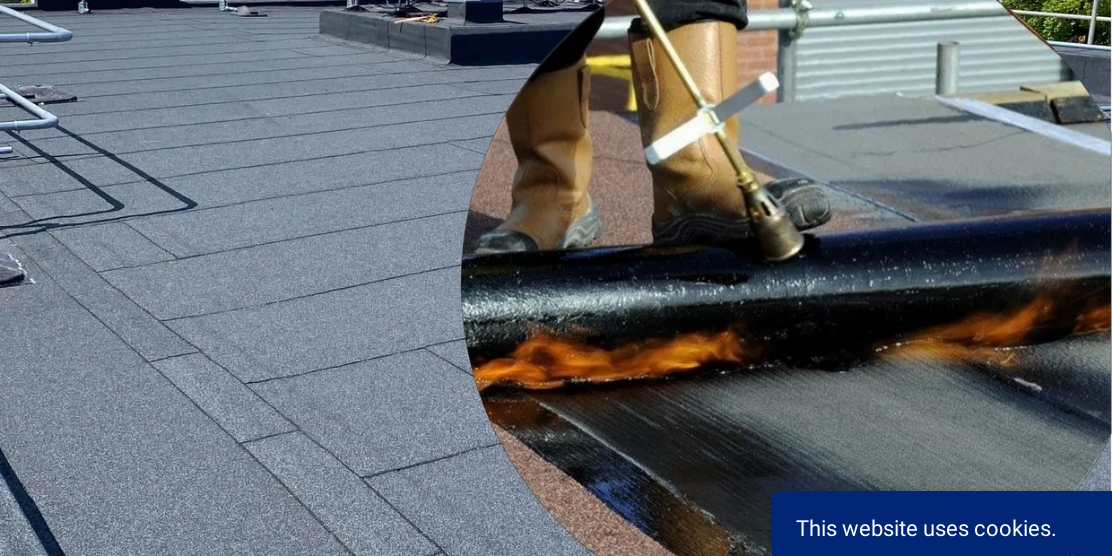What is the color of the modified bitumen sheets?
Using the image, provide a detailed and thorough answer to the question.

The background of the image reveals a flat rooftop covered in grey modified bitumen sheets, demonstrating the material's uniform appearance.